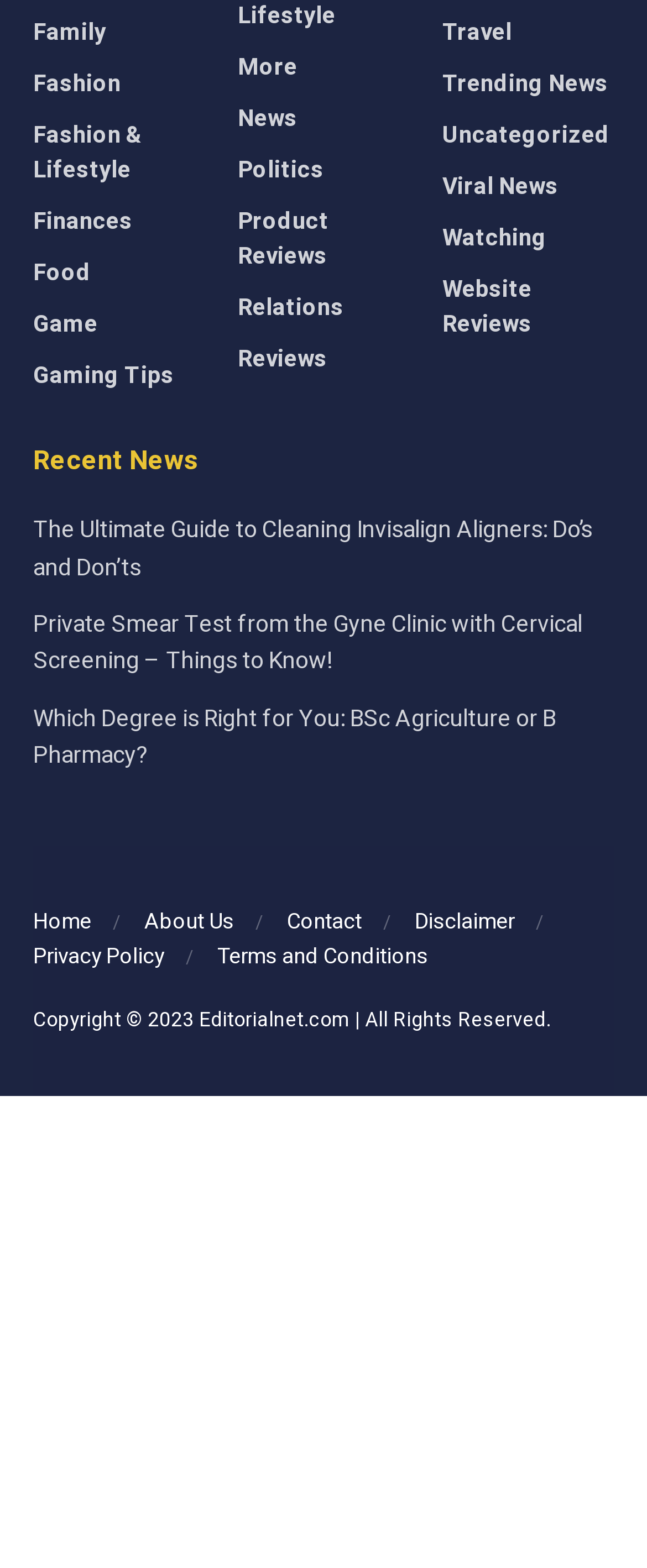Locate the bounding box coordinates of the region to be clicked to comply with the following instruction: "Visit the 'About Us' page". The coordinates must be four float numbers between 0 and 1, in the form [left, top, right, bottom].

[0.223, 0.578, 0.362, 0.598]